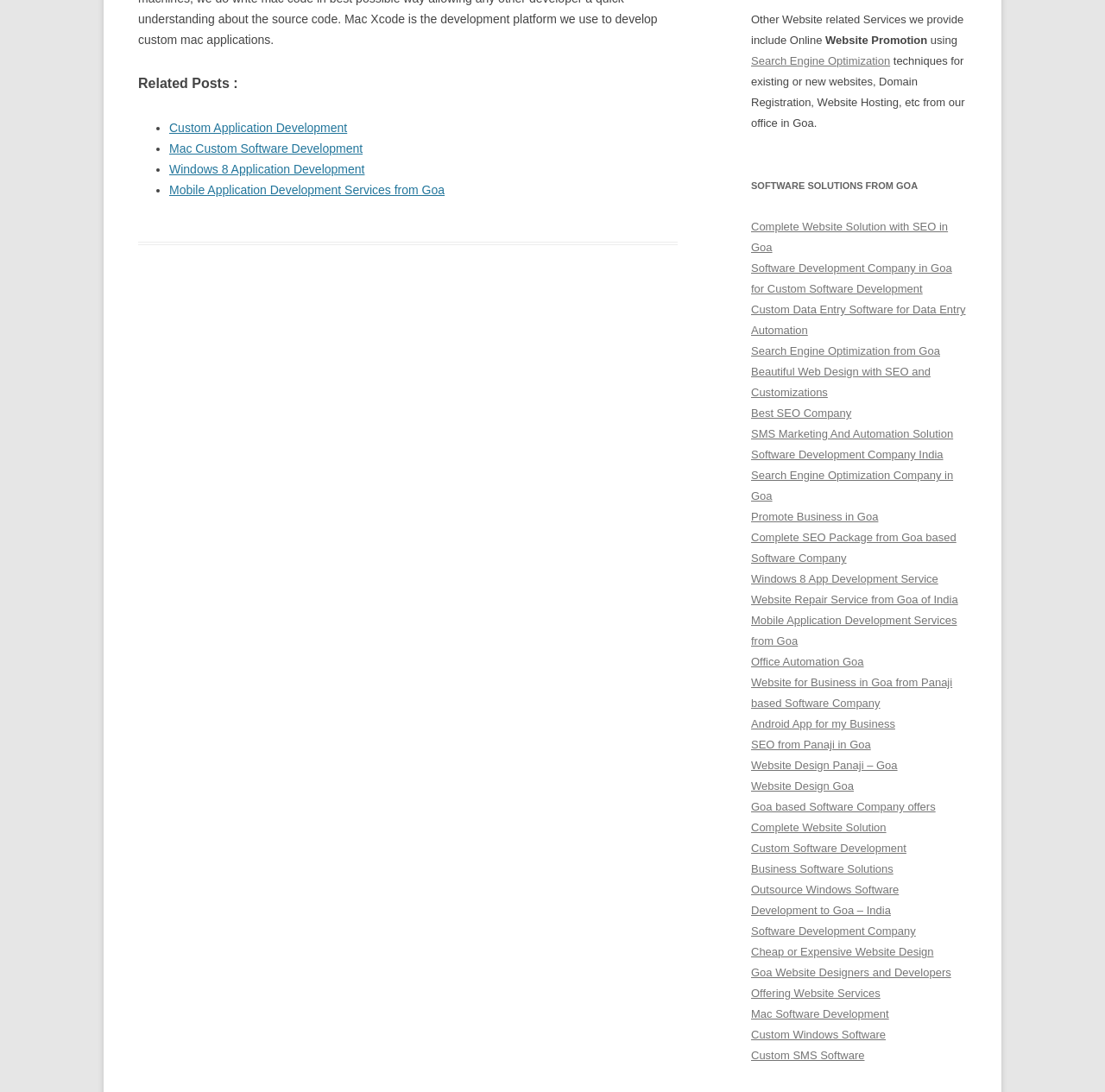For the following element description, predict the bounding box coordinates in the format (top-left x, top-left y, bottom-right x, bottom-right y). All values should be floating point numbers between 0 and 1. Description: Custom SMS Software

[0.68, 0.96, 0.782, 0.972]